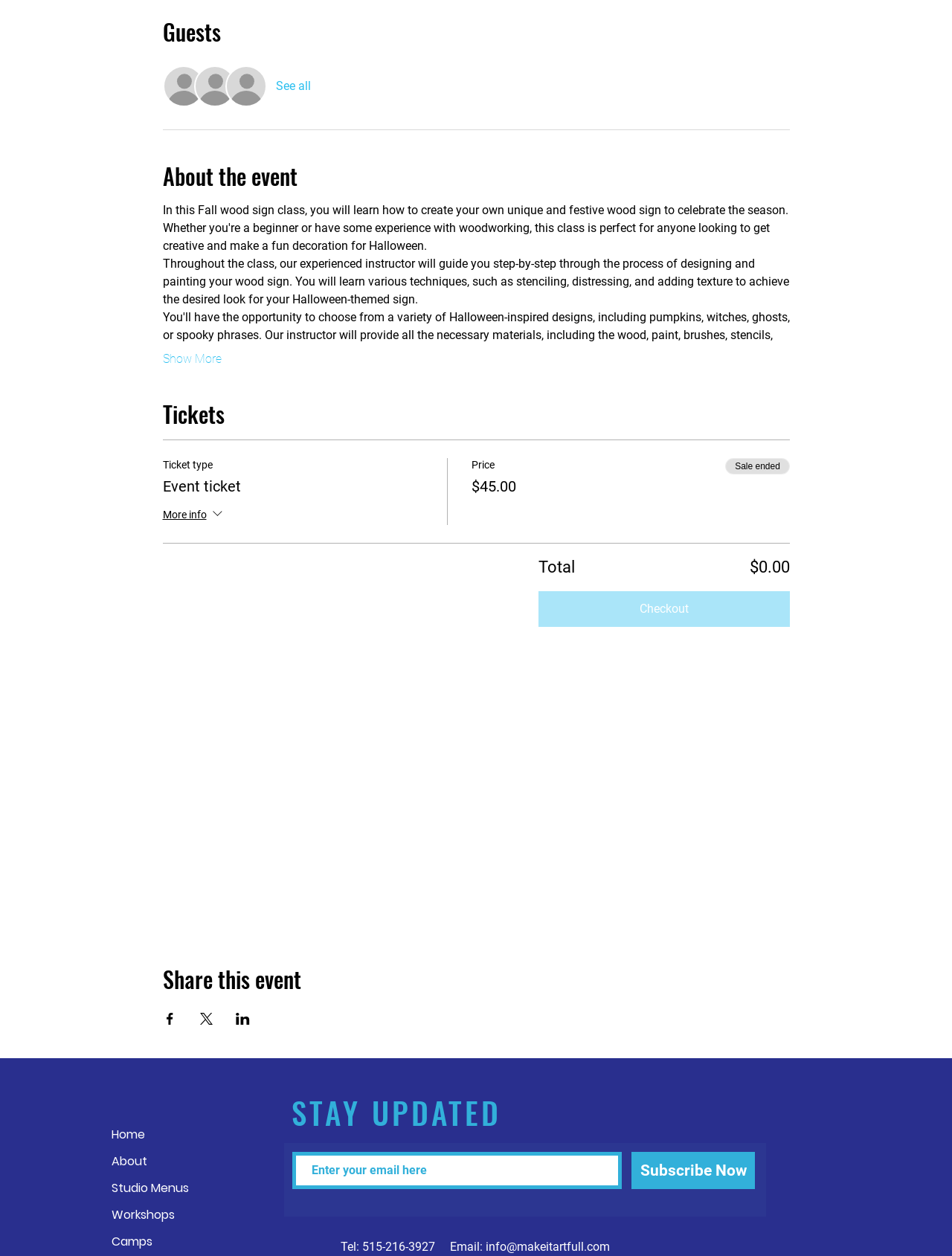Determine the bounding box coordinates of the clickable element necessary to fulfill the instruction: "Enter email address". Provide the coordinates as four float numbers within the 0 to 1 range, i.e., [left, top, right, bottom].

[0.307, 0.917, 0.653, 0.947]